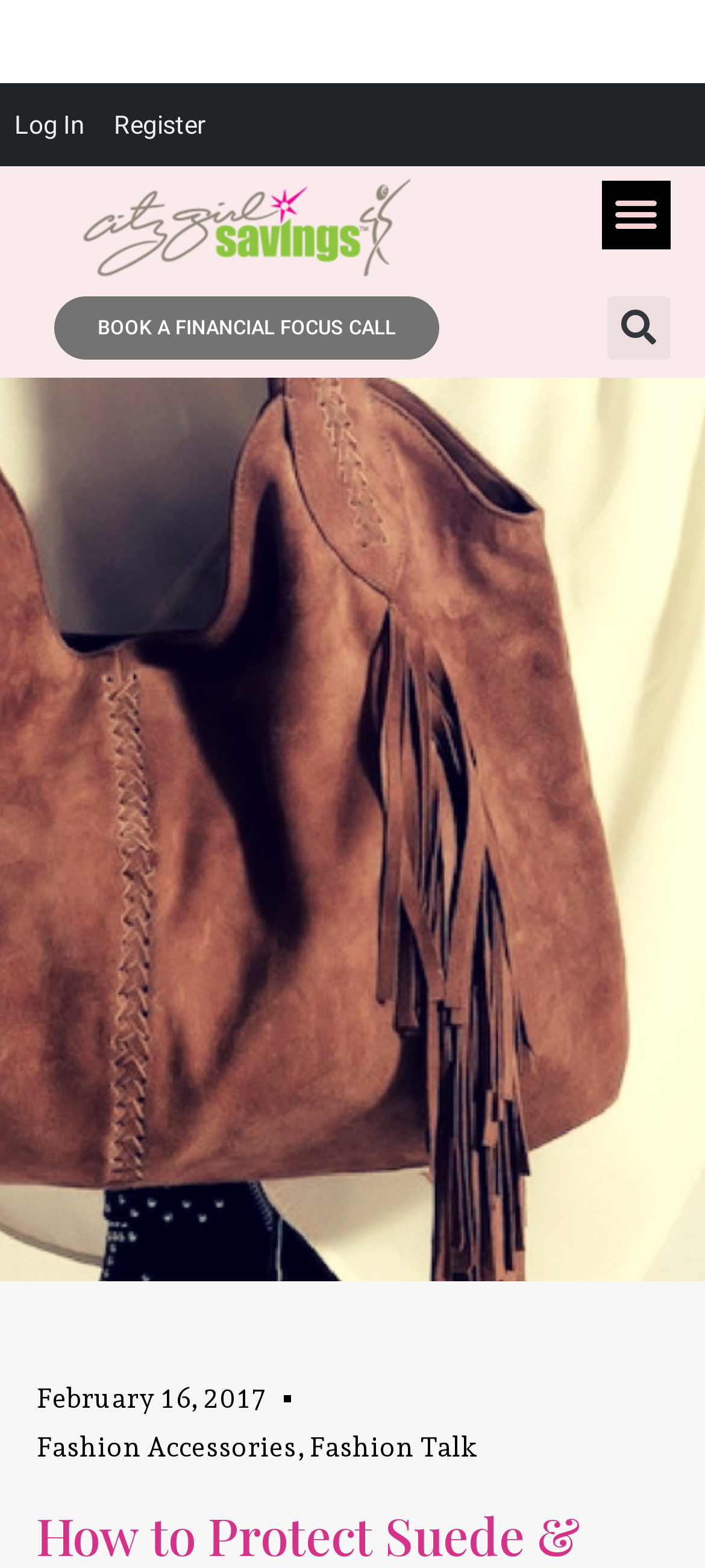Specify the bounding box coordinates of the element's region that should be clicked to achieve the following instruction: "Read the previous post". The bounding box coordinates consist of four float numbers between 0 and 1, in the format [left, top, right, bottom].

None